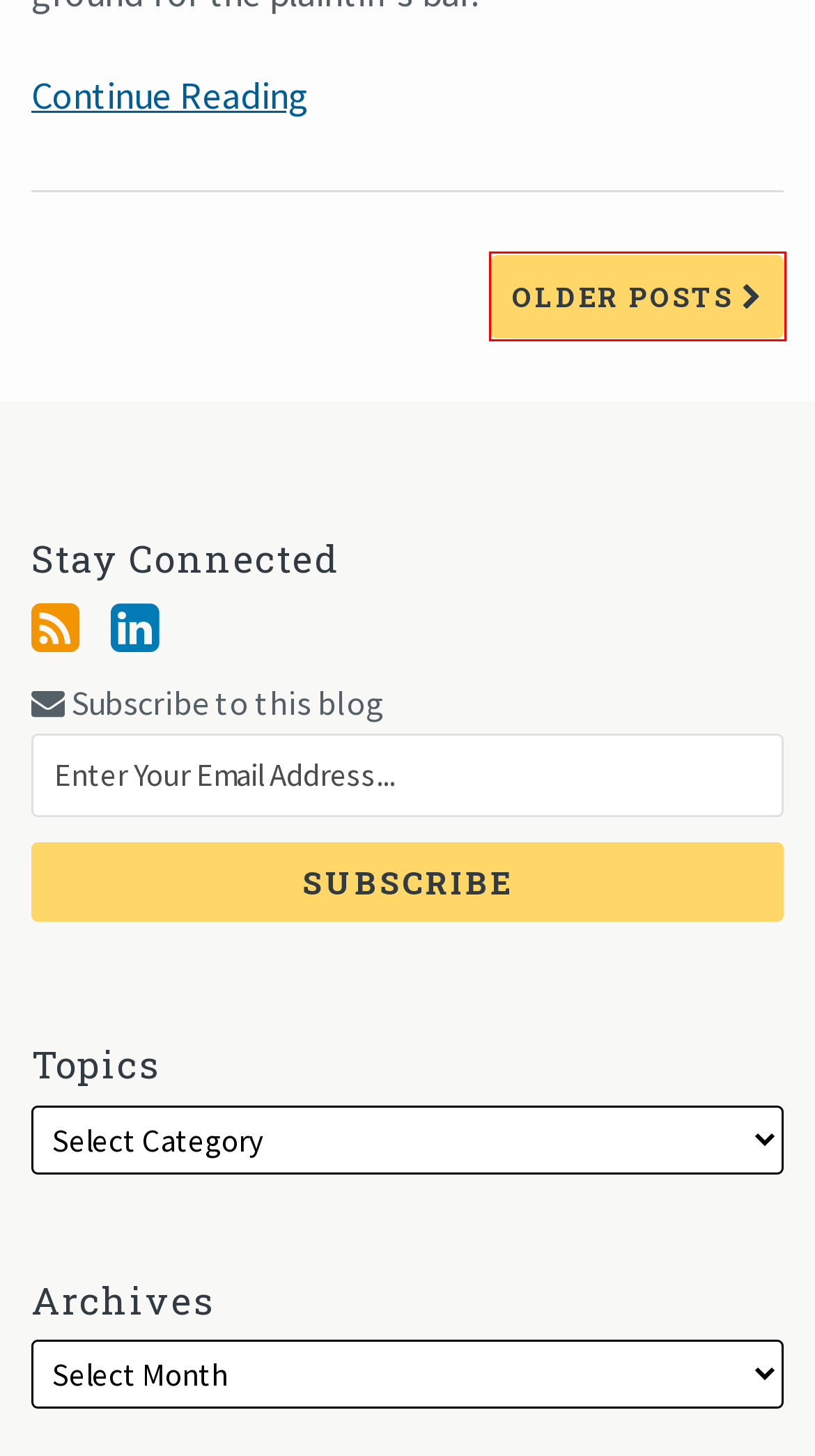Observe the webpage screenshot and focus on the red bounding box surrounding a UI element. Choose the most appropriate webpage description that corresponds to the new webpage after clicking the element in the bounding box. Here are the candidates:
A. Four Months after Dobbs, Privacy Concerns Remain in the Spotlight | RopesDataPhiles
B. Cookies Notice - LexBlog
C. DoorDash and California Attorney General Reach Settlement Over Privacy Allegations | RopesDataPhiles
D. Fran Faircloth | People | Ropes & Gray LLP
E. Privacy & Cybersecurity Tips | RopesDataPhiles
F. Litigation | Page 2 of 2 | RopesDataPhiles
G. California Court of Appeal Restores CPPA Authority to Enforce Privacy Regulations | RopesDataPhiles
H. RopesDataPhiles | Ropes & Gray LLP

F